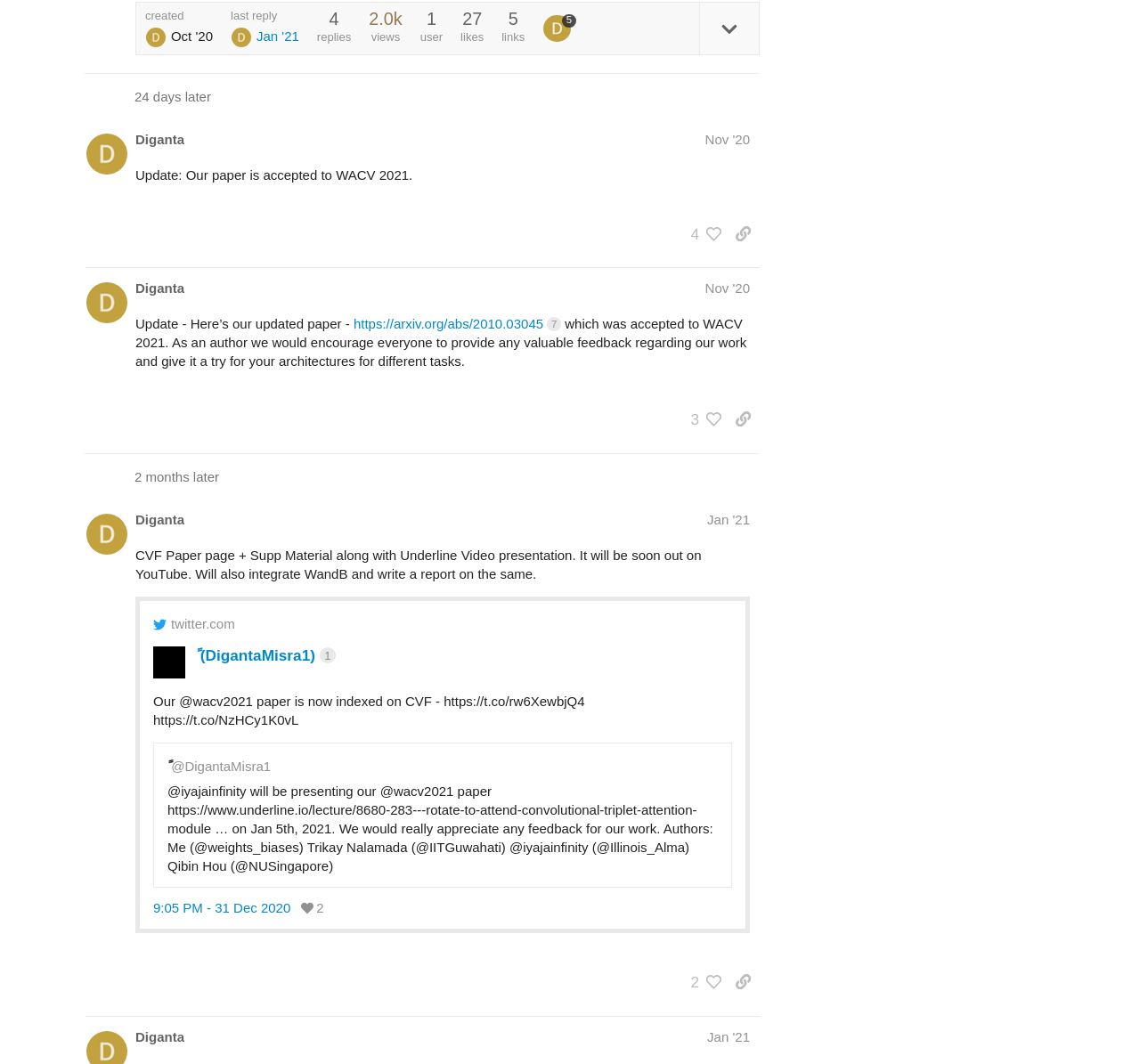How many posts are there on this page?
Please provide a single word or phrase as your answer based on the image.

4